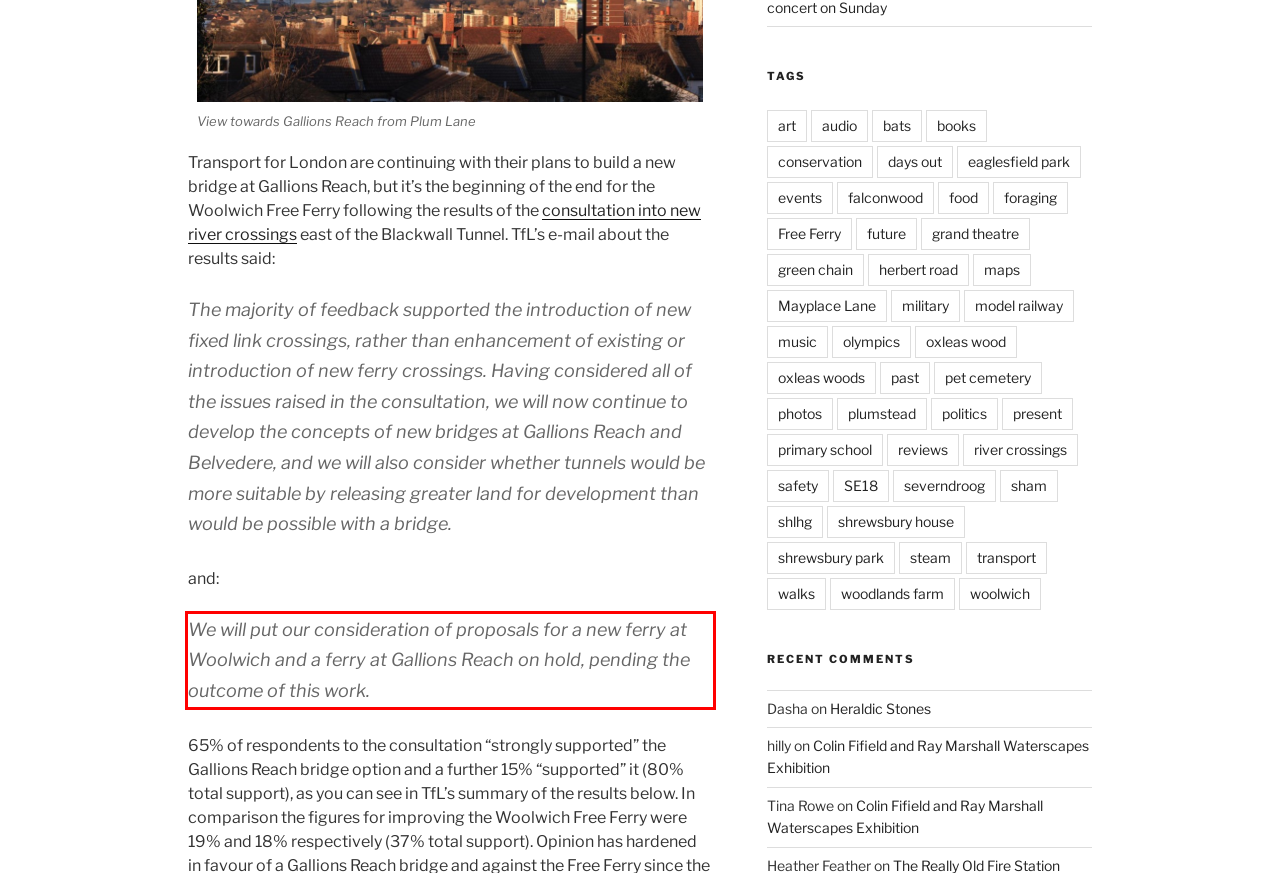Analyze the screenshot of the webpage and extract the text from the UI element that is inside the red bounding box.

We will put our consideration of proposals for a new ferry at Woolwich and a ferry at Gallions Reach on hold, pending the outcome of this work.